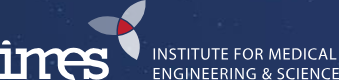What is the background color of the logo?
Look at the image and answer the question using a single word or phrase.

Deep blue